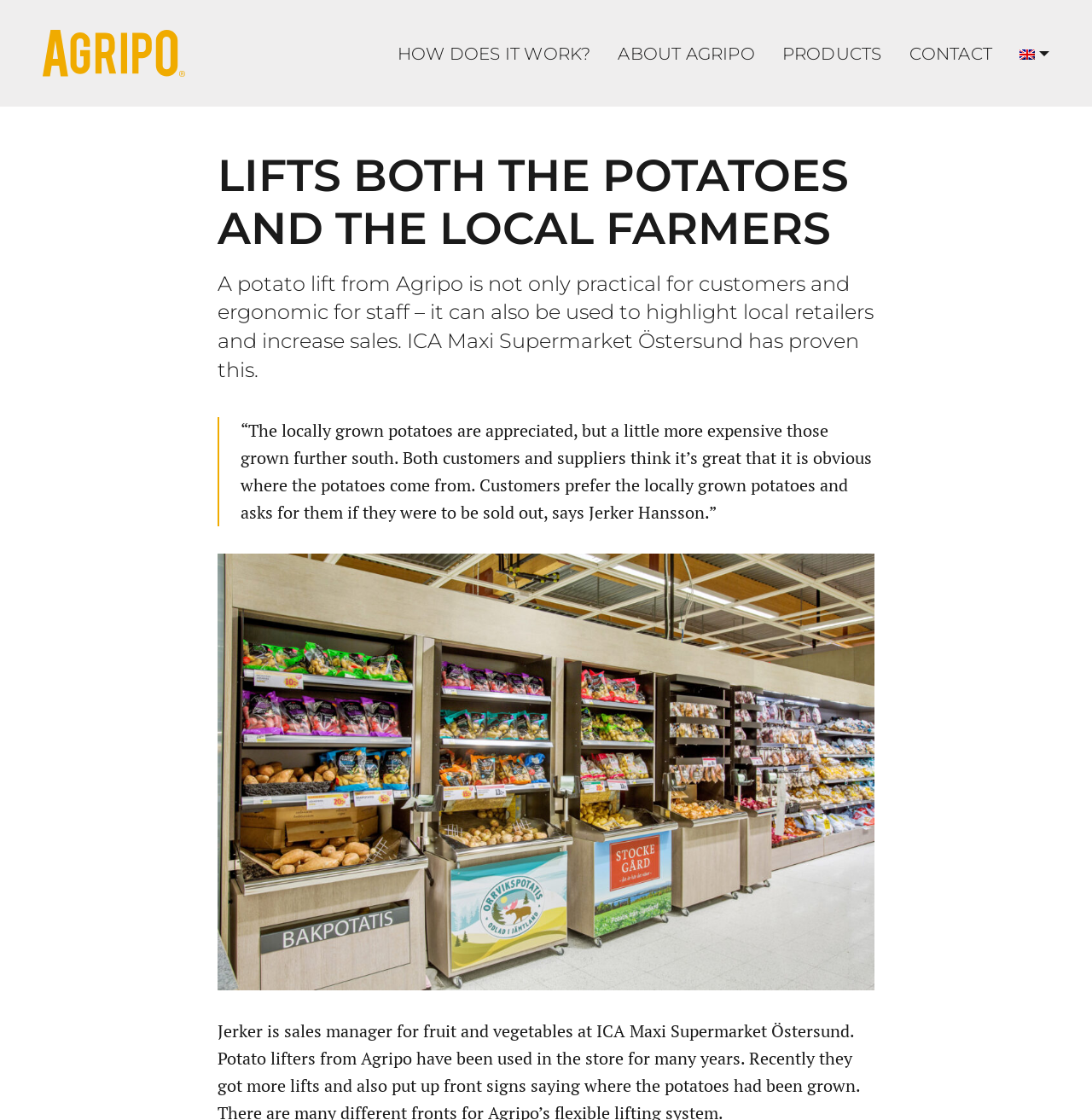Provide a thorough summary of the webpage.

The webpage is about Agripo's potato lift, highlighting its benefits for customers, staff, and local retailers. At the top left, there is a link to Agripo's website, accompanied by a small Agripo logo. Below this, there are four horizontal links: "HOW DOES IT WORK?", "ABOUT AGRIPO", "PRODUCTS", and "CONTACT", followed by a language selection link "English" with a small flag icon.

The main content area begins with a large heading "LIFTS BOTH THE POTATOES AND THE LOCAL FARMERS" centered at the top. Below this, there is a paragraph of text describing the benefits of Agripo's potato lift, citing ICA Maxi Supermarket Östersund as an example.

Further down, there is a blockquote with a quote from Jerker Hansson, discussing the appreciation of locally grown potatoes. Below the quote, there is a large image, likely showcasing the potato lift or related products.